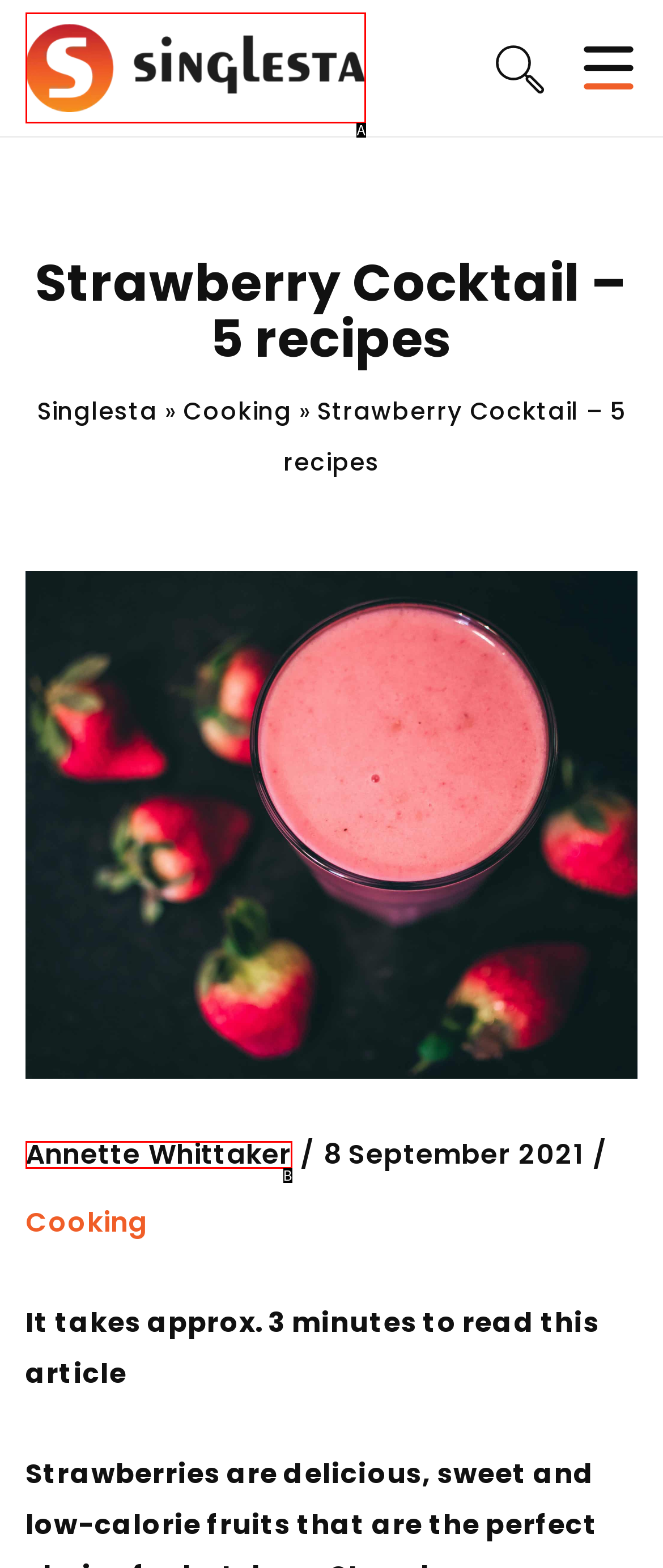Identify the HTML element that corresponds to the description: Craft Provide the letter of the matching option directly from the choices.

None